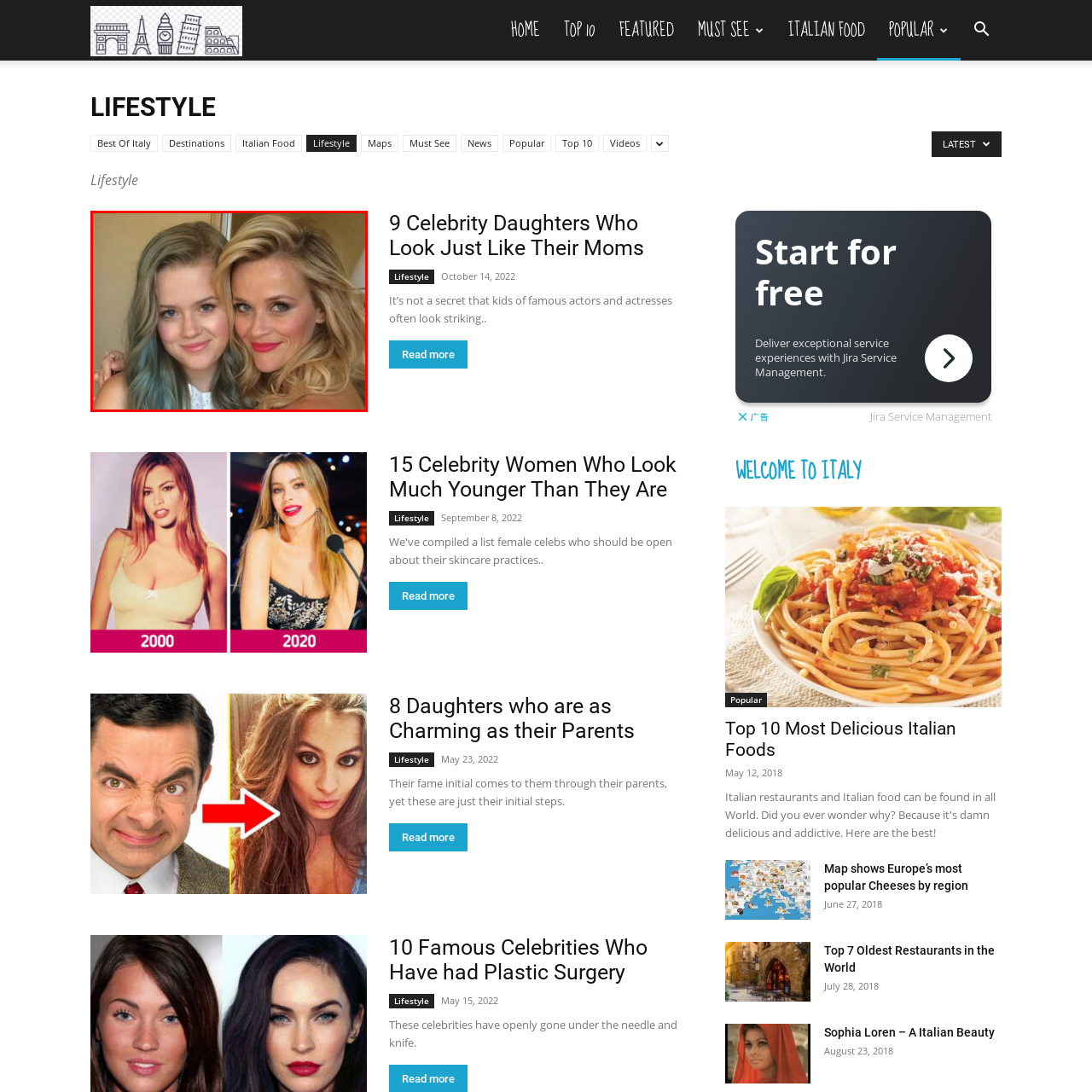Inspect the part framed by the grey rectangle, What is the setting of the image? 
Reply with a single word or phrase.

Intimate setting